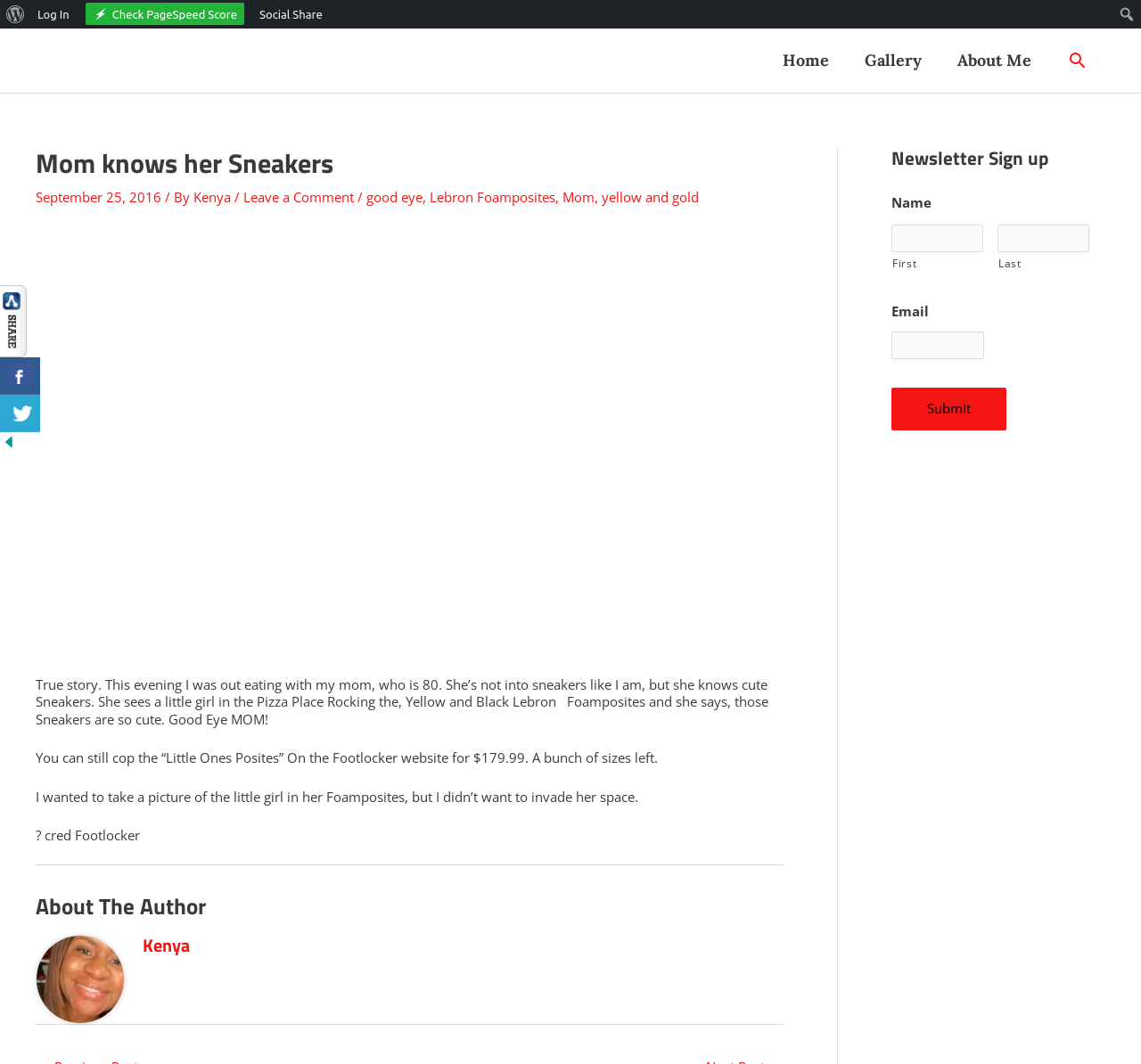Determine the bounding box coordinates of the clickable element to complete this instruction: "Sign up for the newsletter". Provide the coordinates in the format of four float numbers between 0 and 1, [left, top, right, bottom].

[0.781, 0.138, 0.968, 0.16]